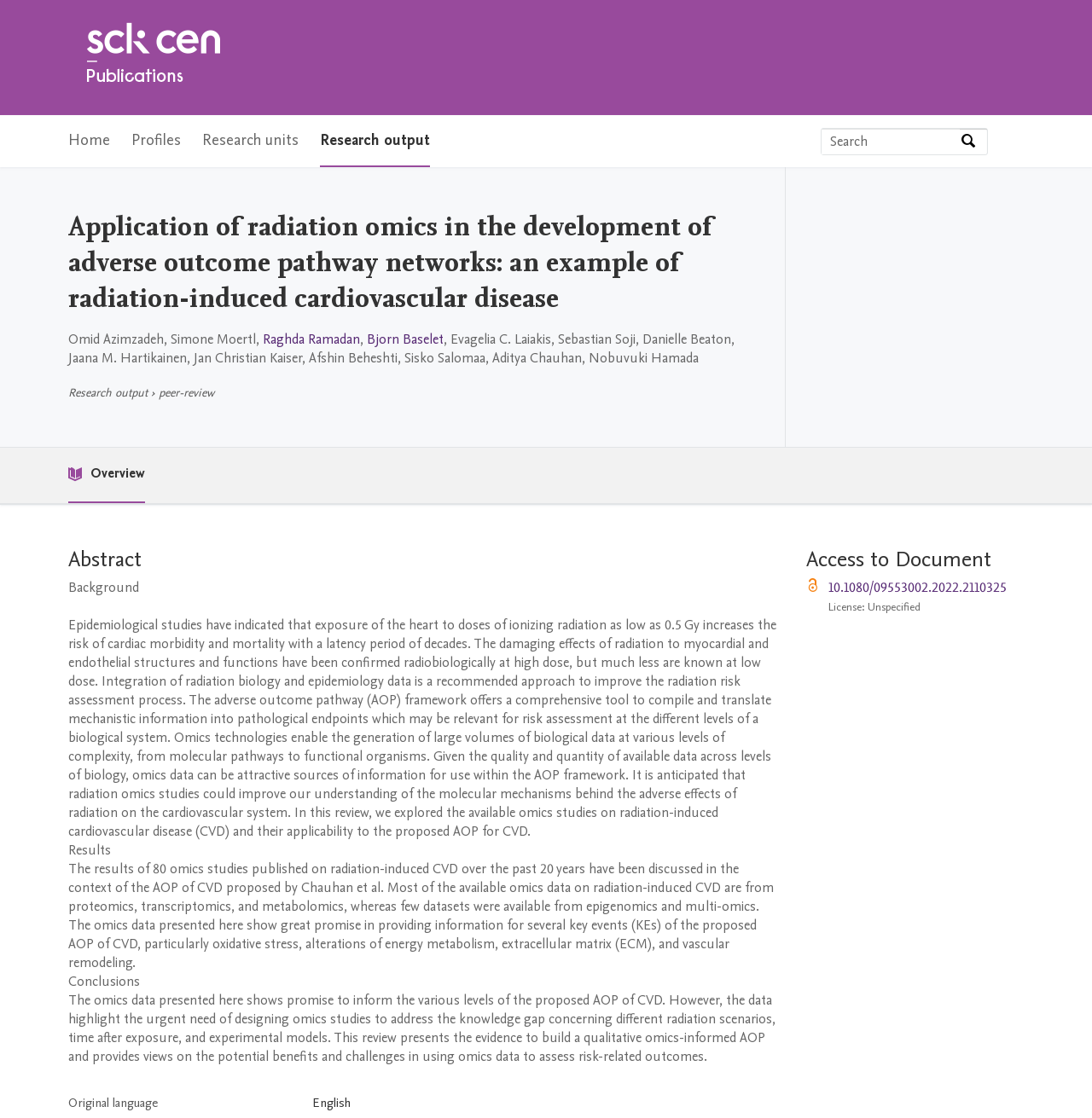What is the language of the original document?
Utilize the image to construct a detailed and well-explained answer.

I found the language of the original document by looking at the table that has a row header 'Original language' and then finding the cell that says 'English'.